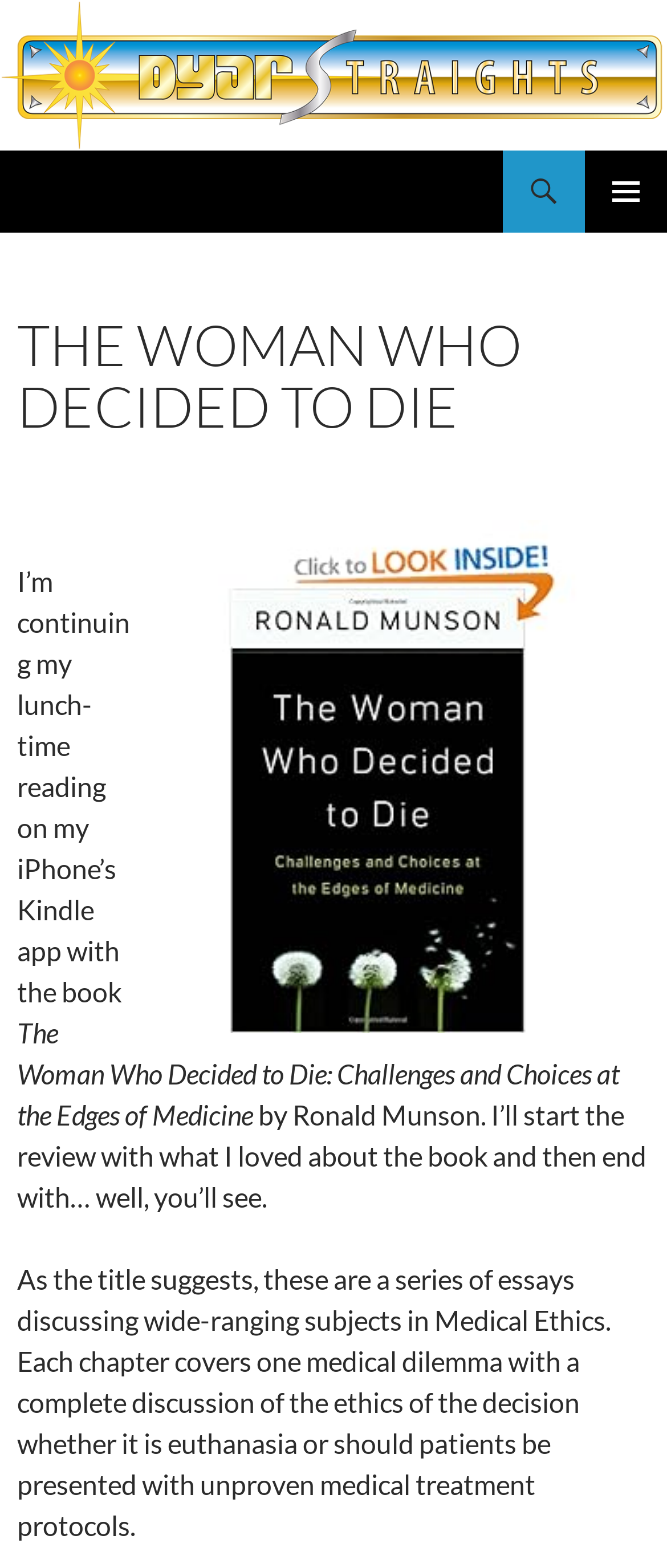Provide a one-word or one-phrase answer to the question:
What is the main theme of the essays in the book?

Medical dilemmas